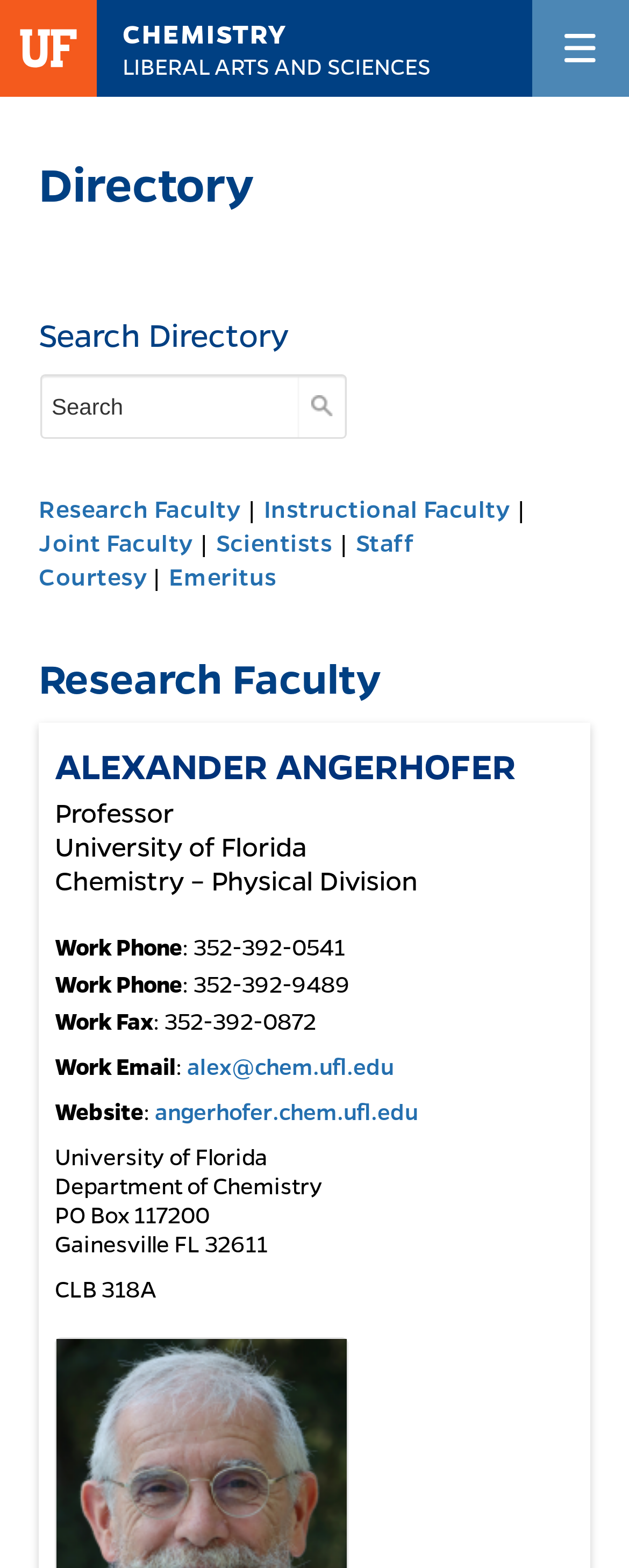Could you please study the image and provide a detailed answer to the question:
What is the location of the professor's office?

The location of the professor's office can be found in the static text element with the text 'CLB 318A' which is located at the bottom of the webpage.